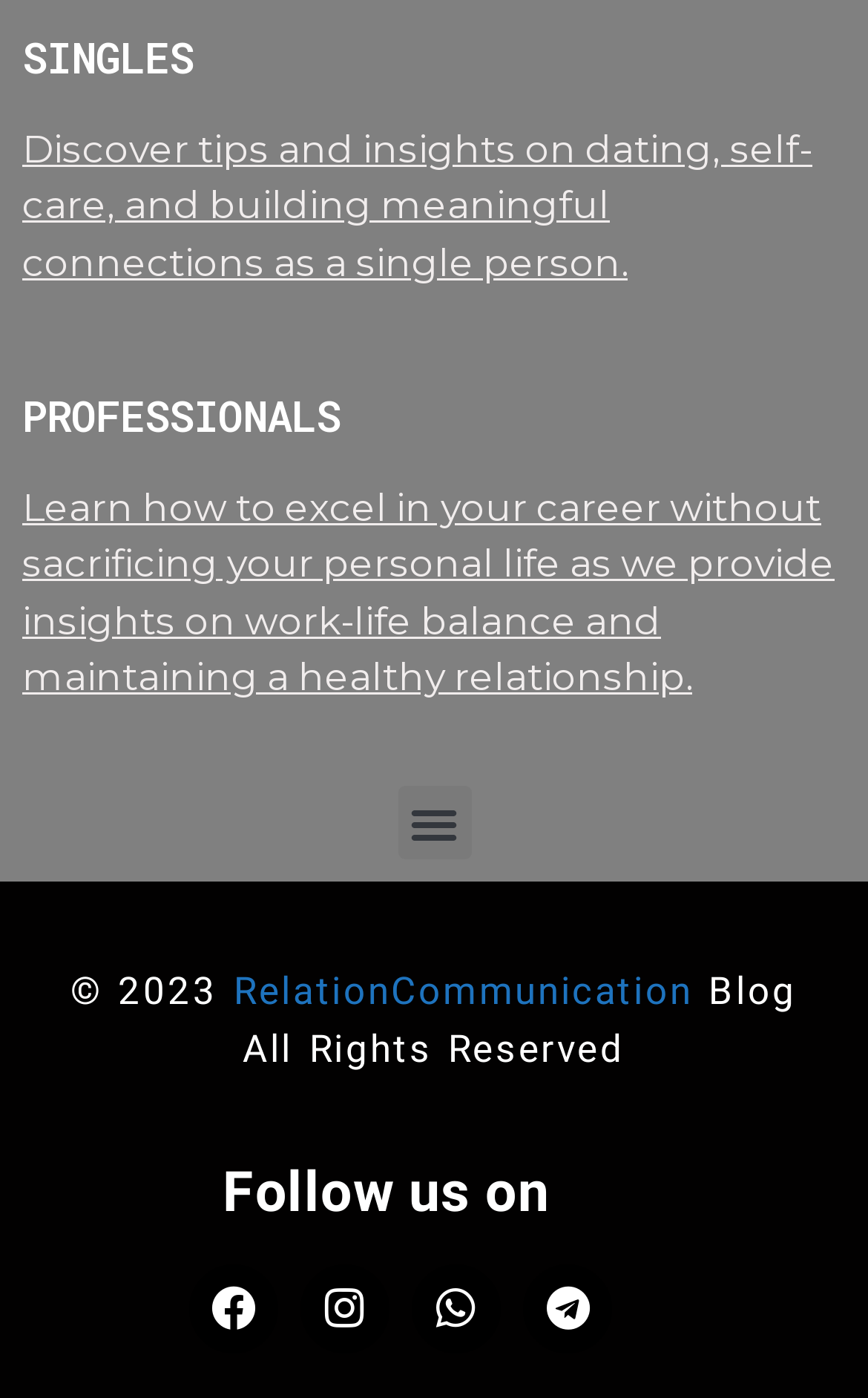Could you indicate the bounding box coordinates of the region to click in order to complete this instruction: "Follow on Facebook".

[0.218, 0.904, 0.321, 0.968]